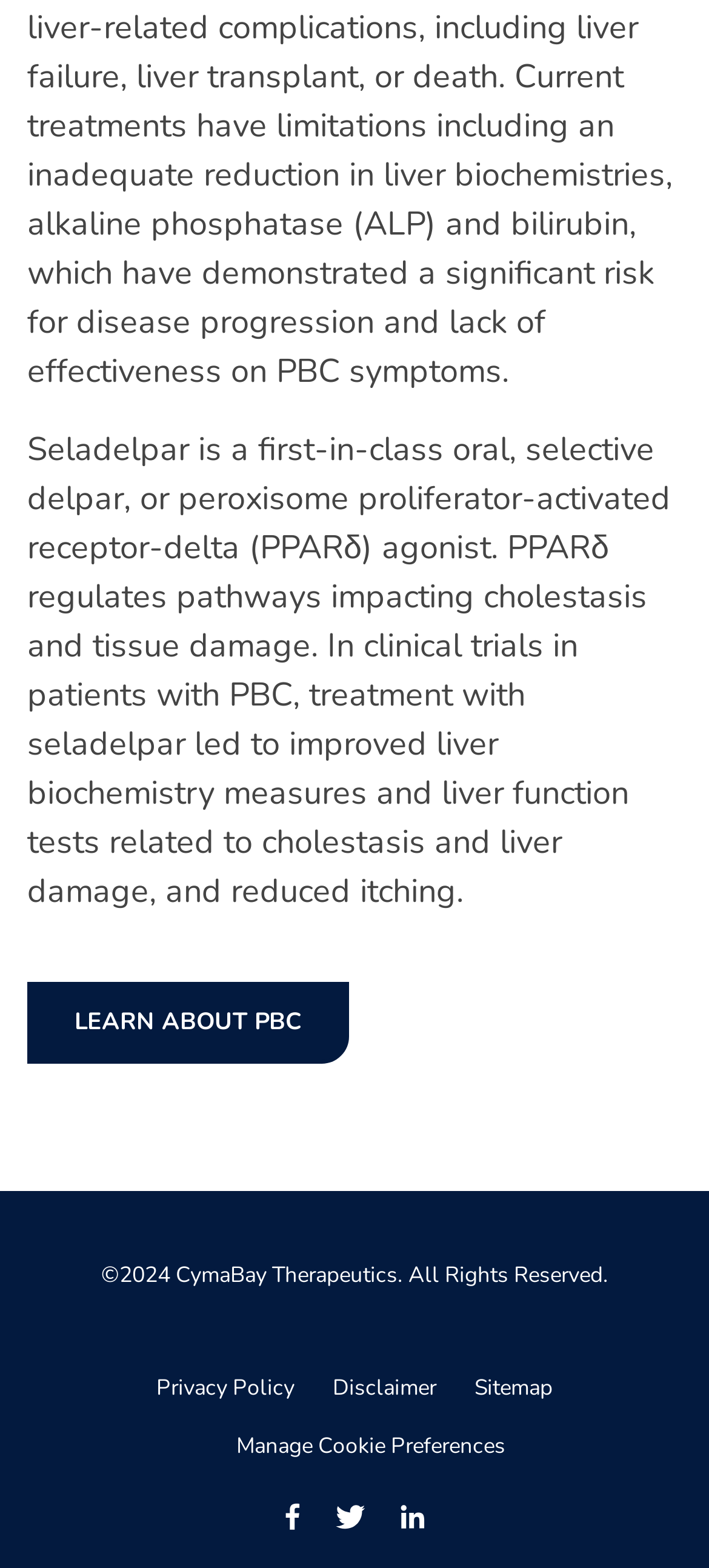What is the year of copyright?
Using the image, provide a concise answer in one word or a short phrase.

2024